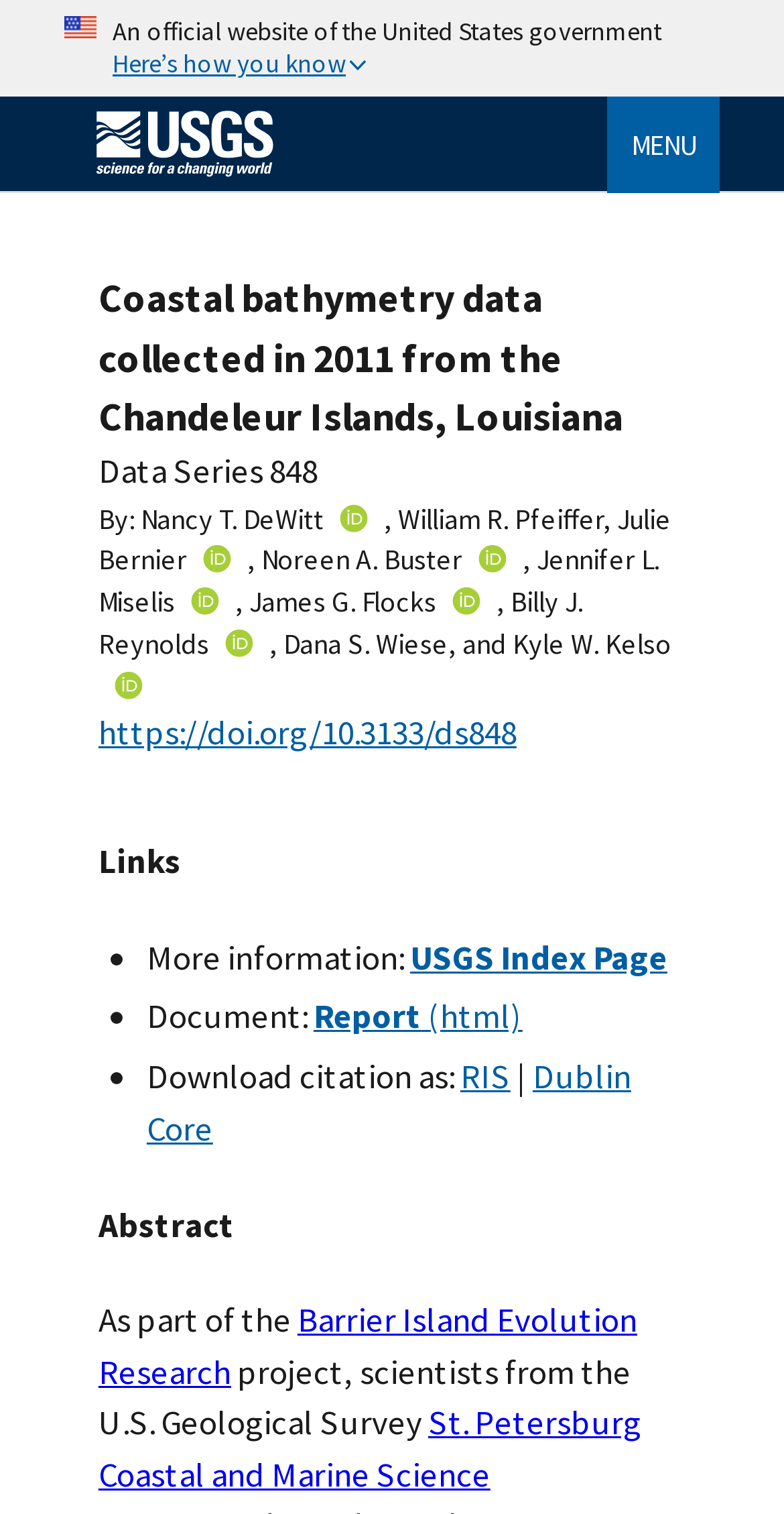Explain the webpage in detail, including its primary components.

This webpage is a government website, indicated by the U.S. flag image at the top left corner and the text "An official website of the United States government" below it. The page has a navigation menu at the top right corner, with a "Home" link and a "MENU" button that expands to reveal more options.

The main content of the page is divided into sections. At the top, there is a heading that reads "Coastal bathymetry data collected in 2011 from the Chandeleur Islands, Louisiana". Below this heading, there is a list of authors, including Nancy T. DeWitt, William R. Pfeiffer, and others, with links to their ORC Ids.

Further down, there is a section titled "Links", which contains a list of bullet points with links to more information, including a USGS Index Page, a report in HTML format, and options to download citations in RIS and Dublin Core formats.

The final section is titled "Abstract", which summarizes the content of the page. The abstract text explains that the webpage is part of the Barrier Island Evolution Research project, conducted by scientists from the U.S. Geological Survey.